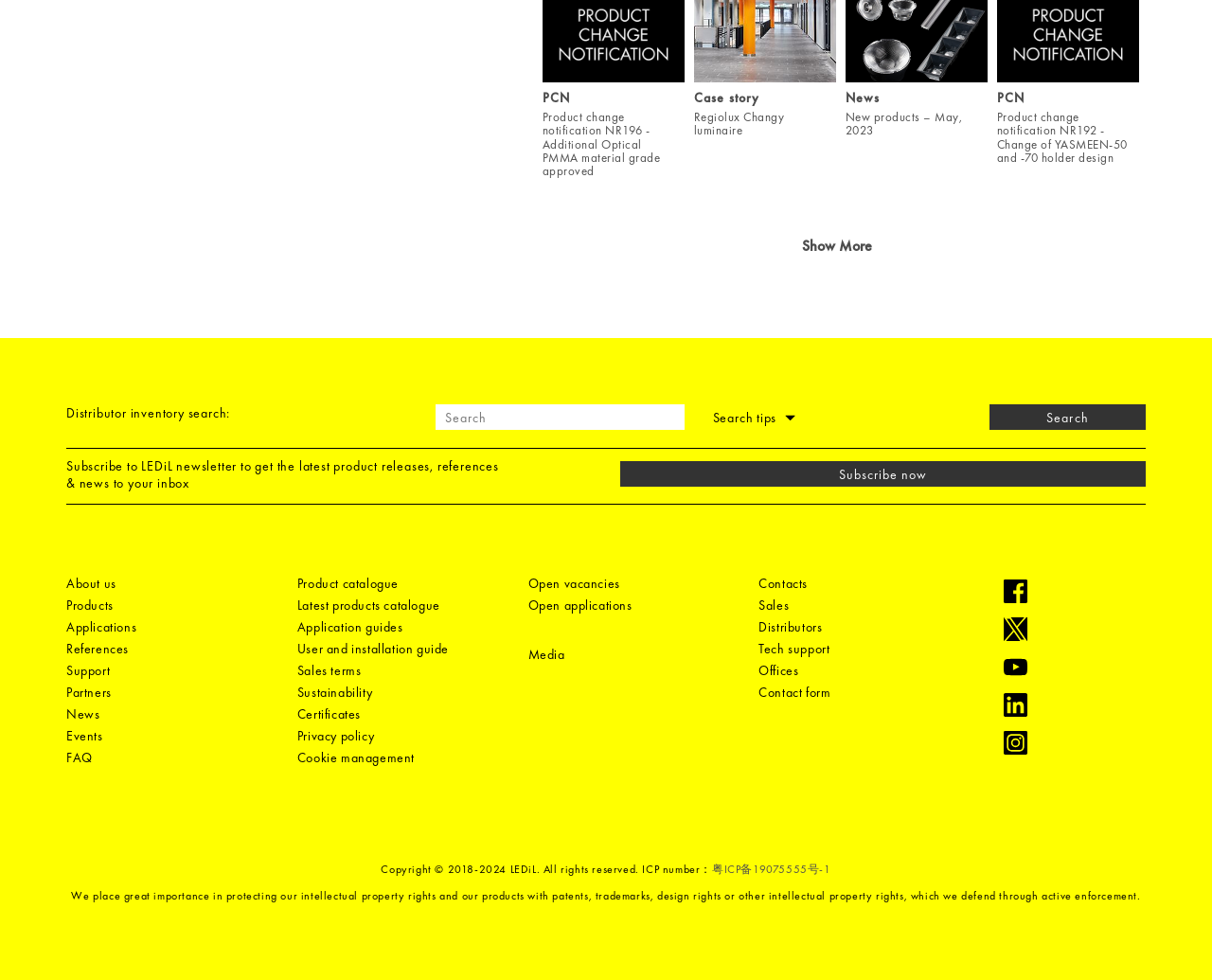Please identify the bounding box coordinates of the area I need to click to accomplish the following instruction: "Search for distributor inventory".

[0.359, 0.413, 0.564, 0.439]